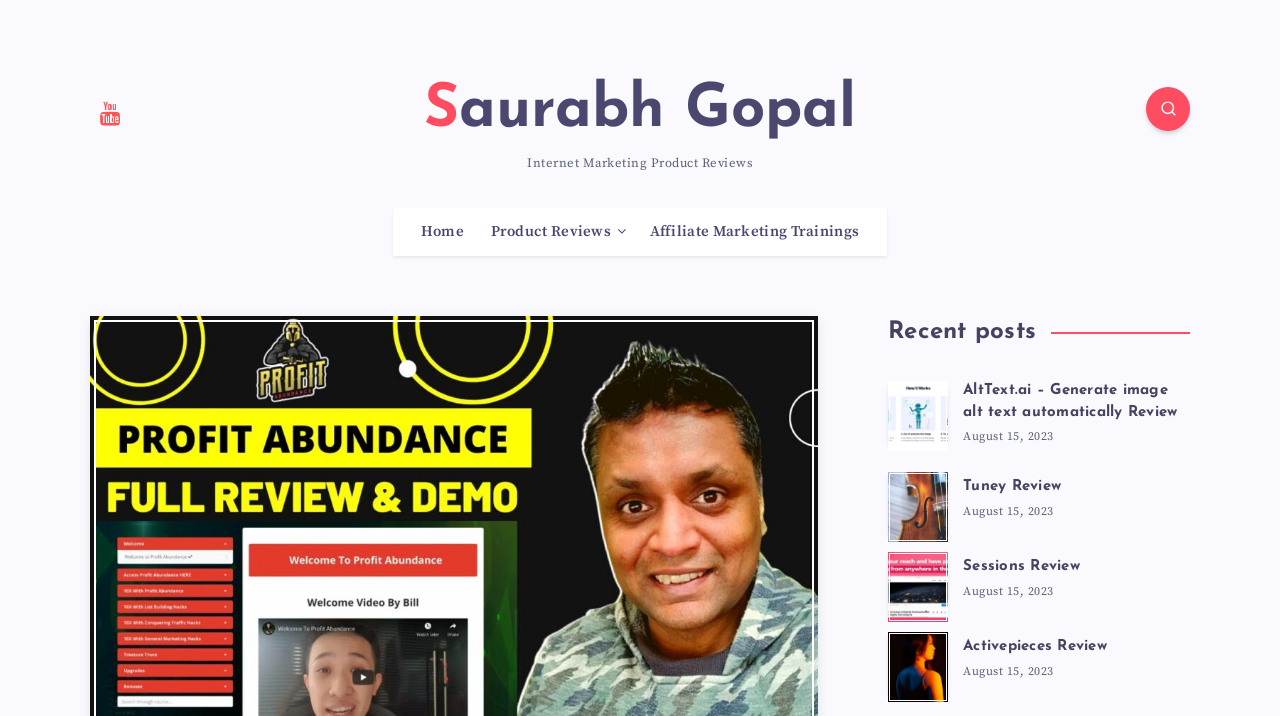Bounding box coordinates should be in the format (top-left x, top-left y, bottom-right x, bottom-right y) and all values should be floating point numbers between 0 and 1. Determine the bounding box coordinate for the UI element described as: parent_node: Activepieces Review aria-label="Activepieces Review"

[0.694, 0.883, 0.741, 0.972]